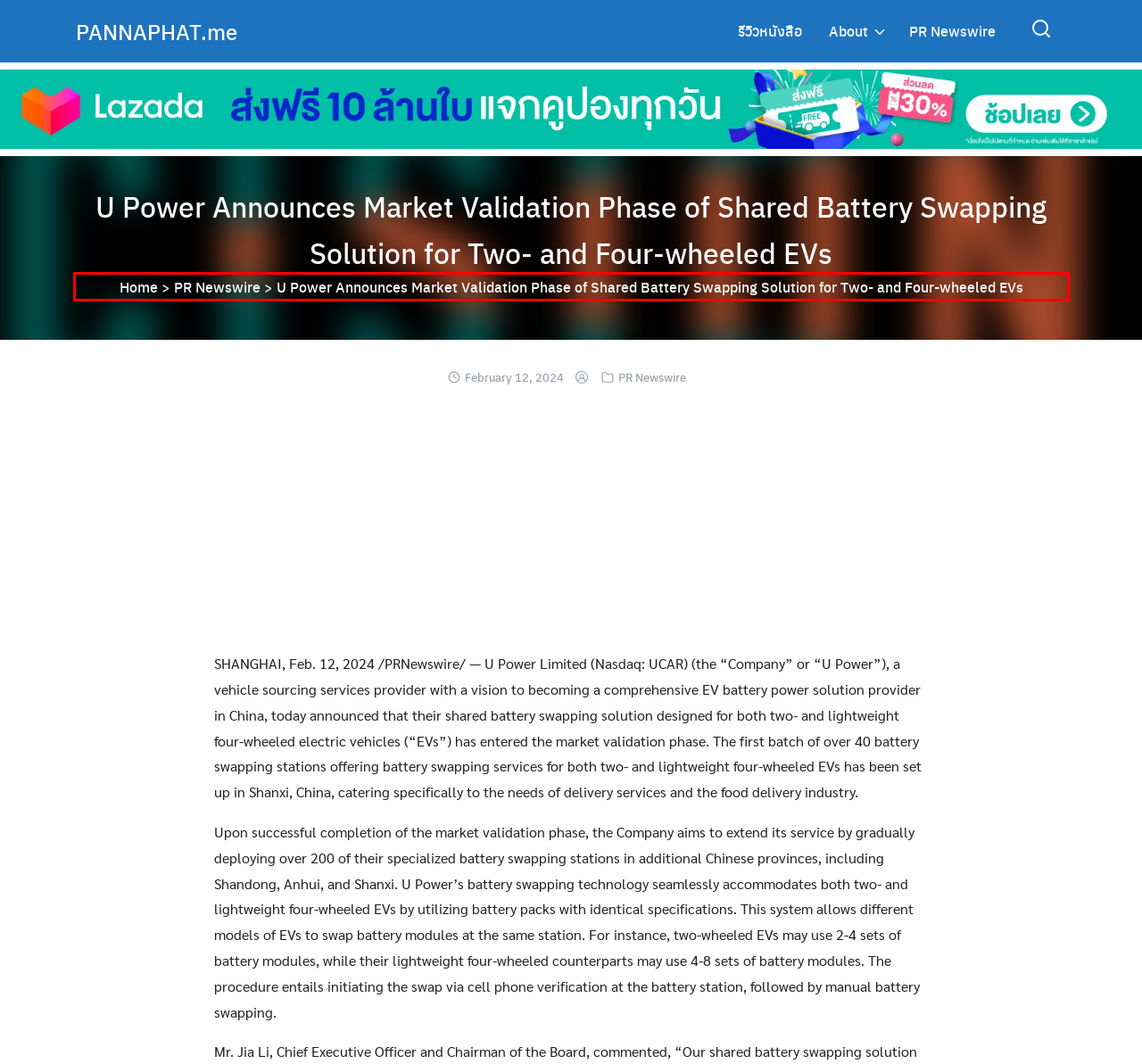Identify and transcribe the text content enclosed by the red bounding box in the given screenshot.

Home > PR Newswire > U Power Announces Market Validation Phase of Shared Battery Swapping Solution for Two- and Four-wheeled EVs